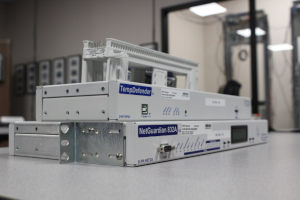Explain in detail what you see in the image.

The image showcases advanced telecommunications equipment, specifically featuring devices such as the TempDefender and NetGuardian 832A. Displayed in a professional setting, these units are designed for monitoring and managing environmental conditions critical to telecom infrastructure. The devices are positioned on a clean, flat surface, indicative of a controlled workspace, likely within a network or data center. In the background, various panels and devices can be seen, suggesting an organized and technical environment conducive to engineering and telecommunications operations. The image emphasizes the importance of reliable equipment in maintaining operational integrity in the telecommunications industry.